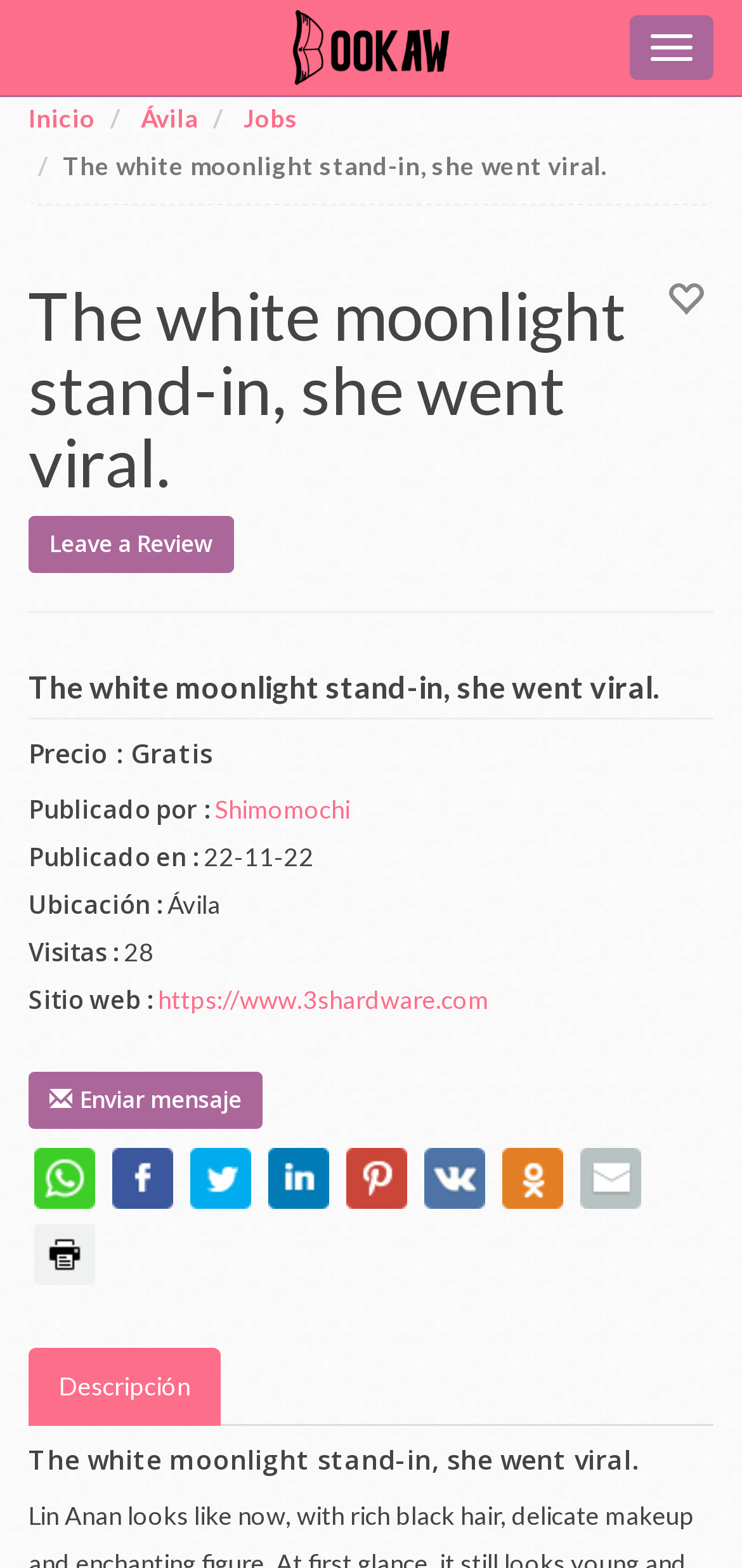Please indicate the bounding box coordinates of the element's region to be clicked to achieve the instruction: "Visit the 'Bookaw - Mercadillo de instagramers!' website". Provide the coordinates as four float numbers between 0 and 1, i.e., [left, top, right, bottom].

[0.355, 0.0, 0.645, 0.061]